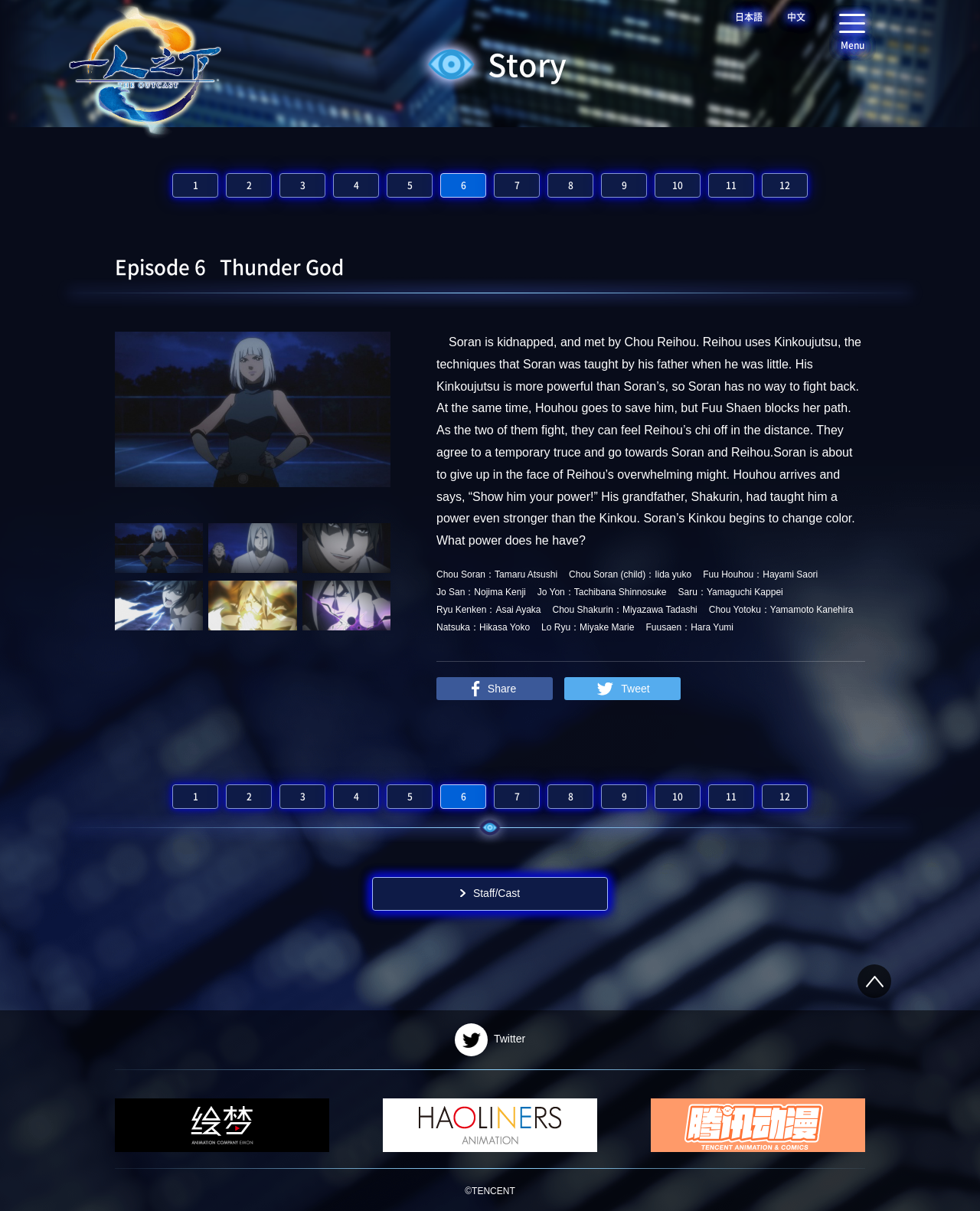Select the bounding box coordinates of the element I need to click to carry out the following instruction: "Search for something".

None